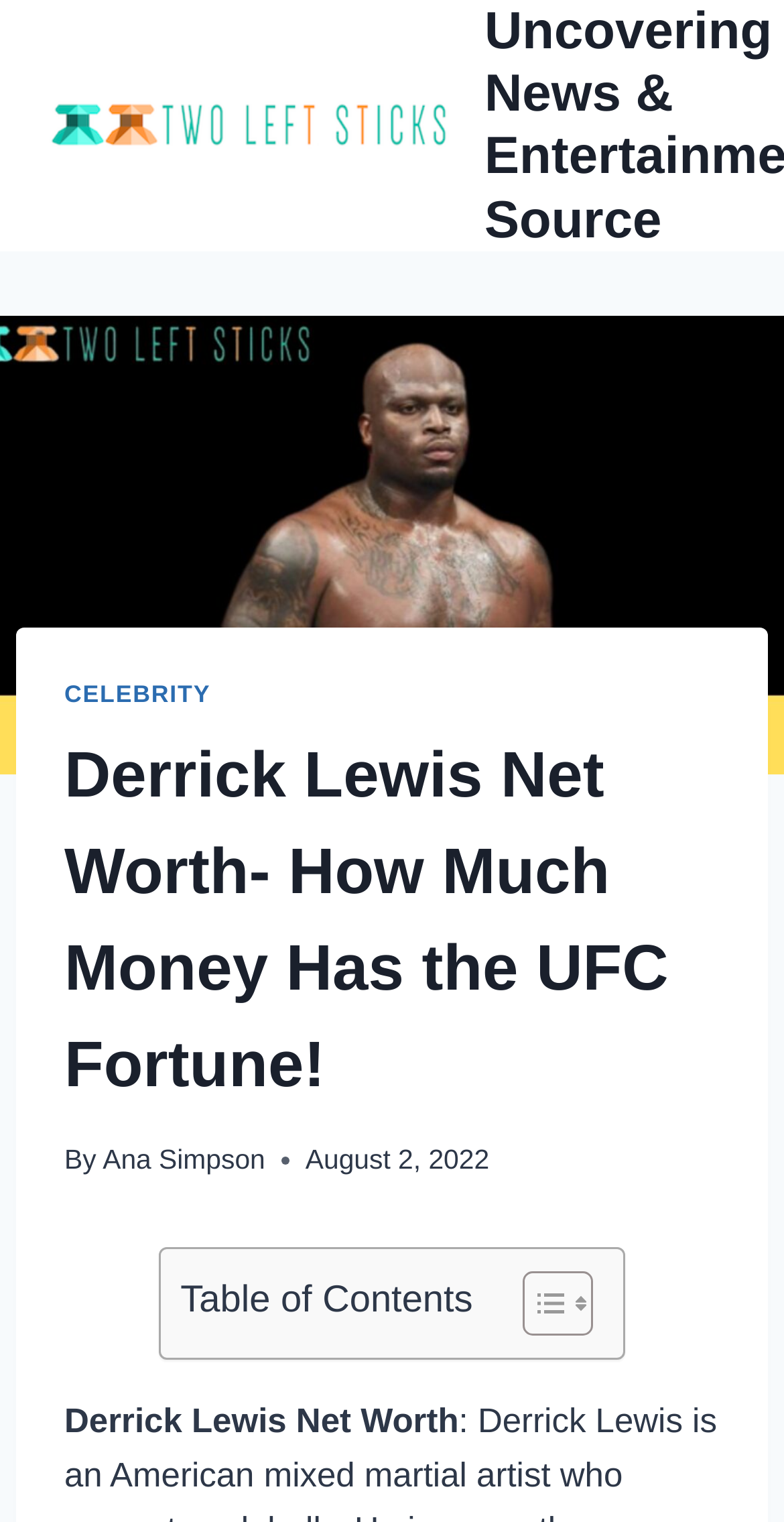What is the date of the article?
Look at the image and respond to the question as thoroughly as possible.

The date of the article can be found by looking at the time element in the header section of the webpage, which displays the date as August 2, 2022.